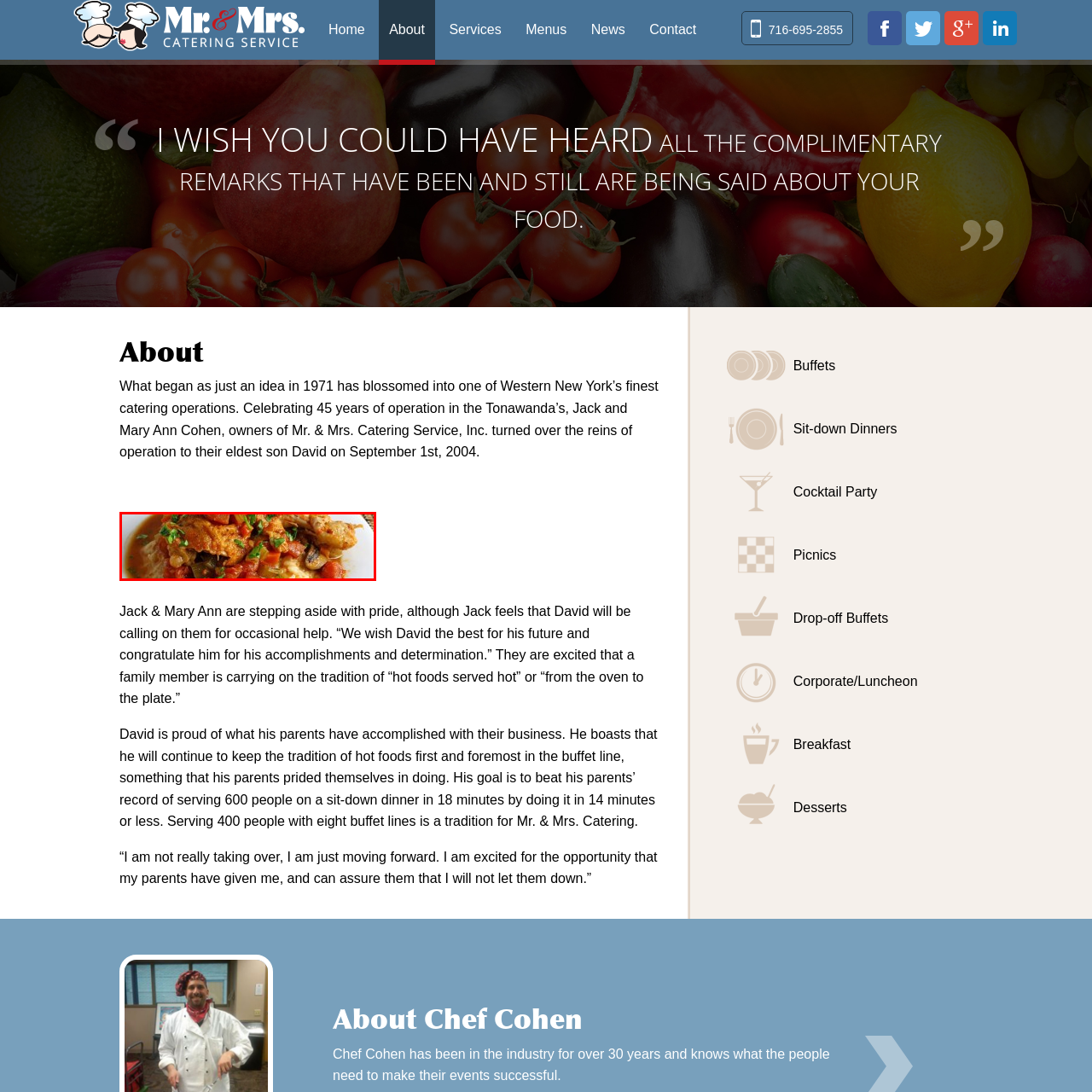Examine the picture highlighted with a red border, How many years has Mr. & Mrs. Catering Service been providing high-quality catering? Please respond with a single word or phrase.

Over 45 years